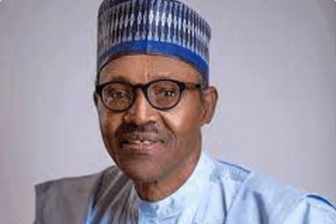Using a single word or phrase, answer the following question: 
What is the shape of the individual's glasses?

Round